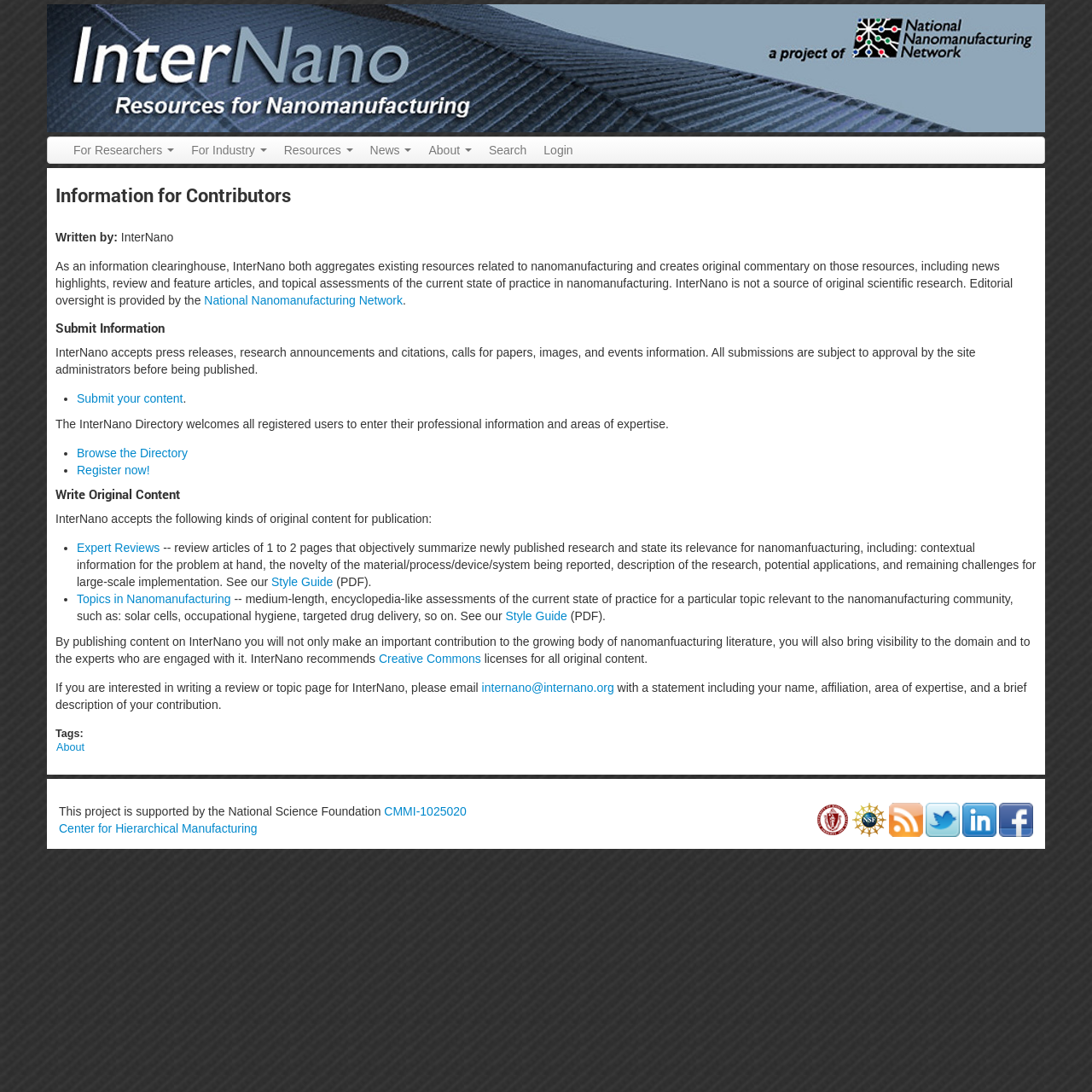Please specify the bounding box coordinates of the area that should be clicked to accomplish the following instruction: "Write an Expert Review". The coordinates should consist of four float numbers between 0 and 1, i.e., [left, top, right, bottom].

[0.07, 0.496, 0.146, 0.508]